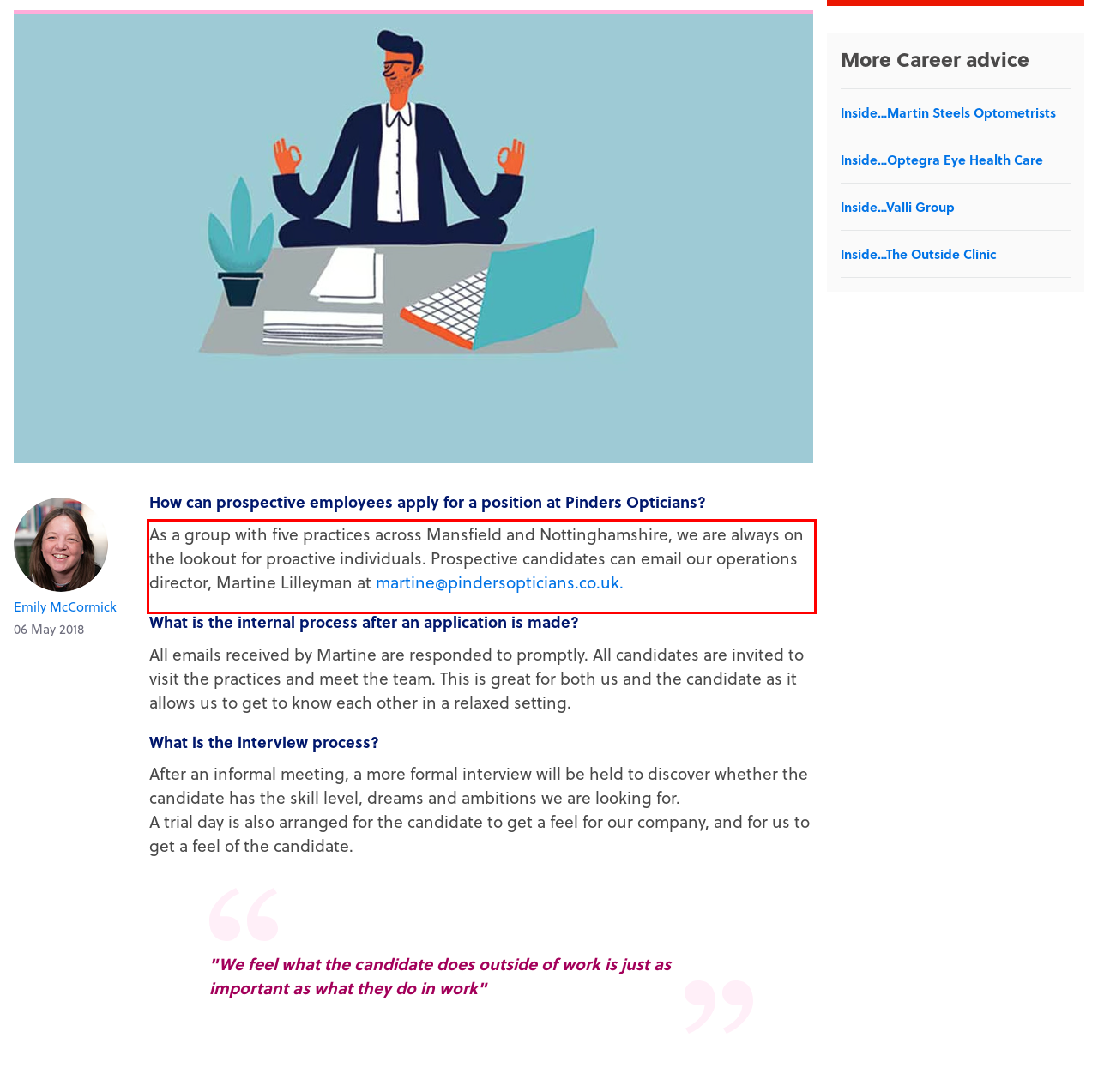Given a screenshot of a webpage containing a red bounding box, perform OCR on the text within this red bounding box and provide the text content.

As a group with five practices across Mansfield and Nottinghamshire, we are always on the lookout for proactive individuals. Prospective candidates can email our operations director, Martine Lilleyman at martine@pindersopticians.co.uk.